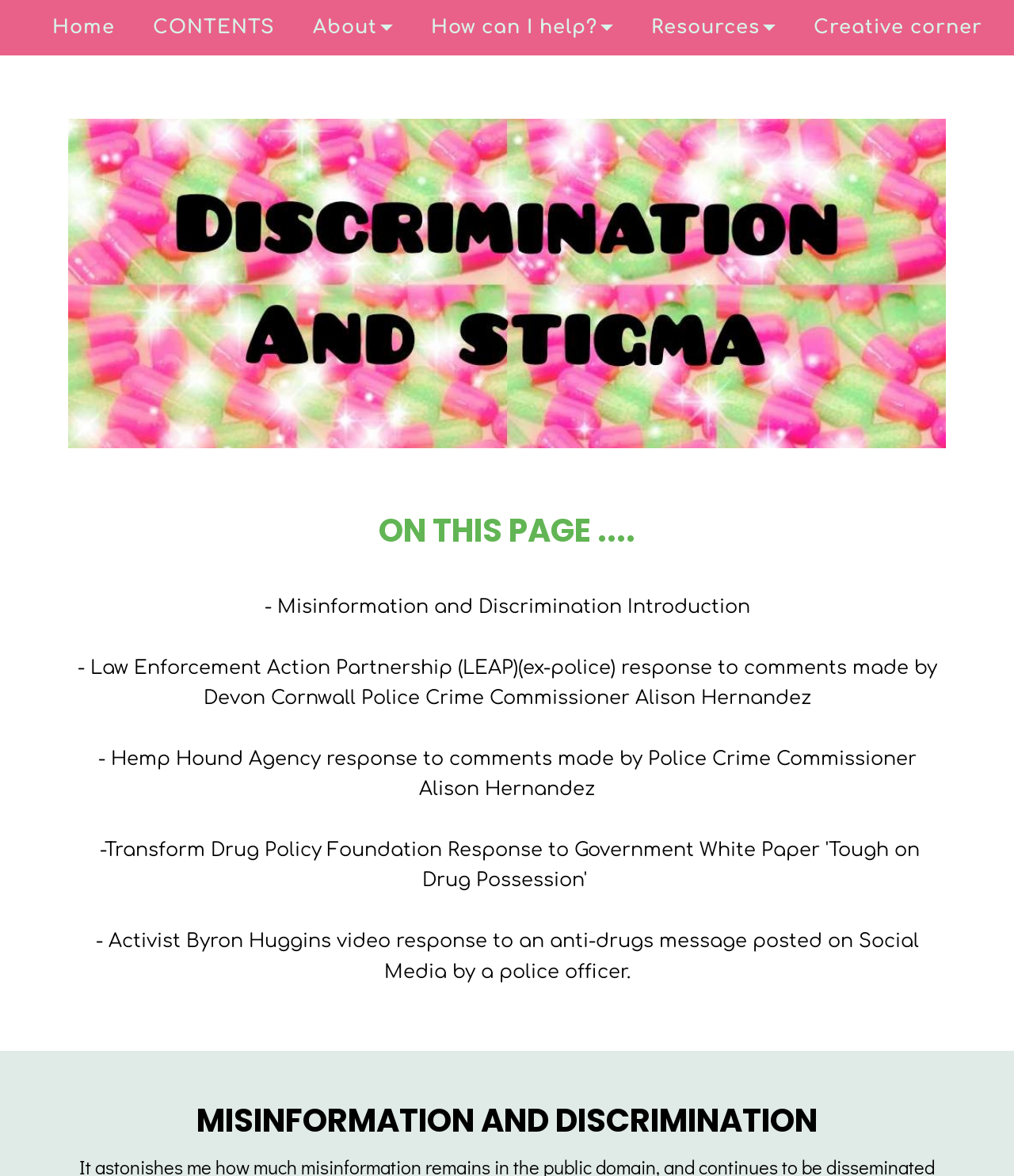From the details in the image, provide a thorough response to the question: What is the last link in the 'How can I help?' section?

I looked at the links in the 'How can I help?' section and found the last link to be 'Templates'.